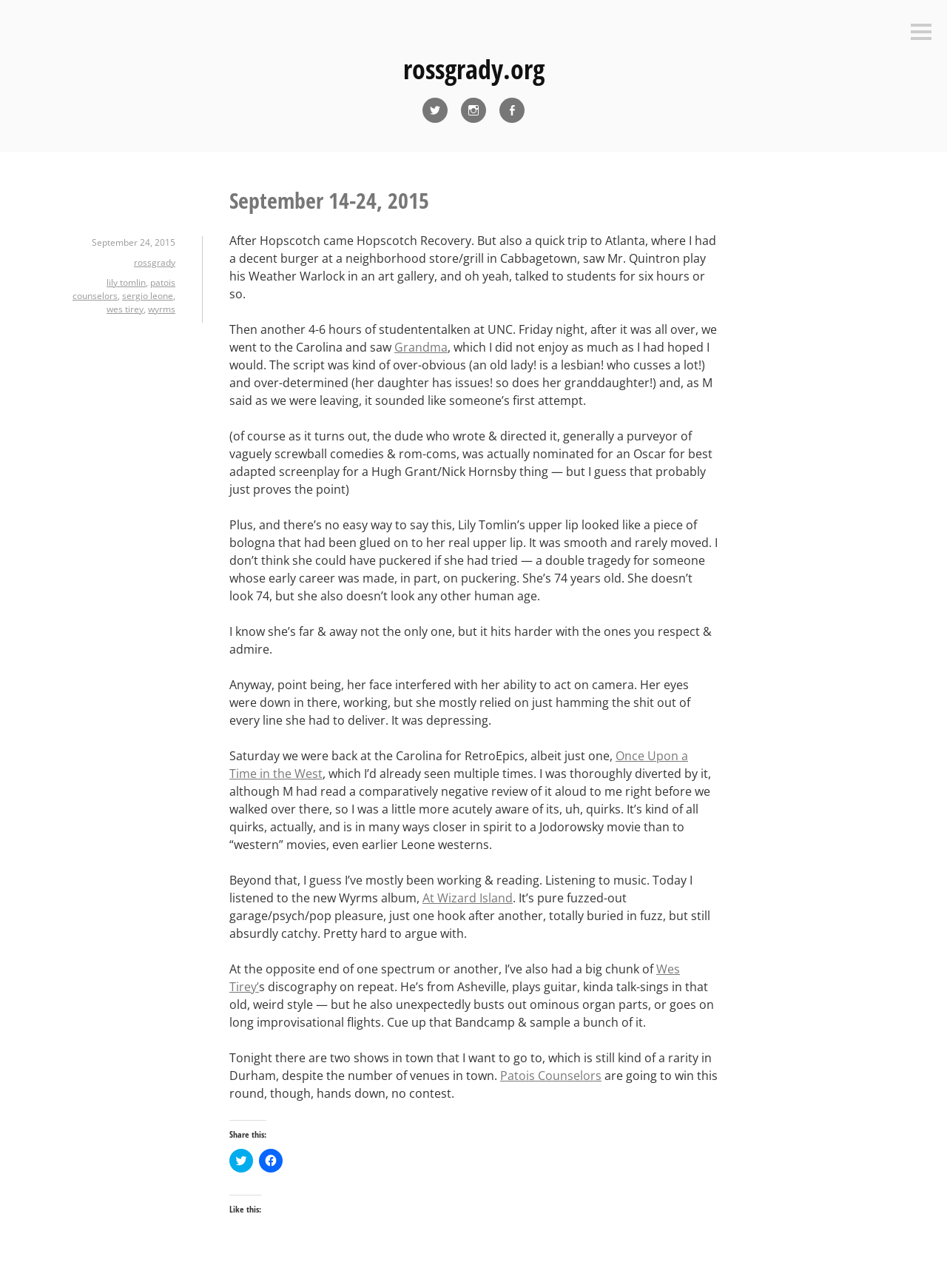What is the author's opinion about the movie Grandma?
Answer briefly with a single word or phrase based on the image.

Negative